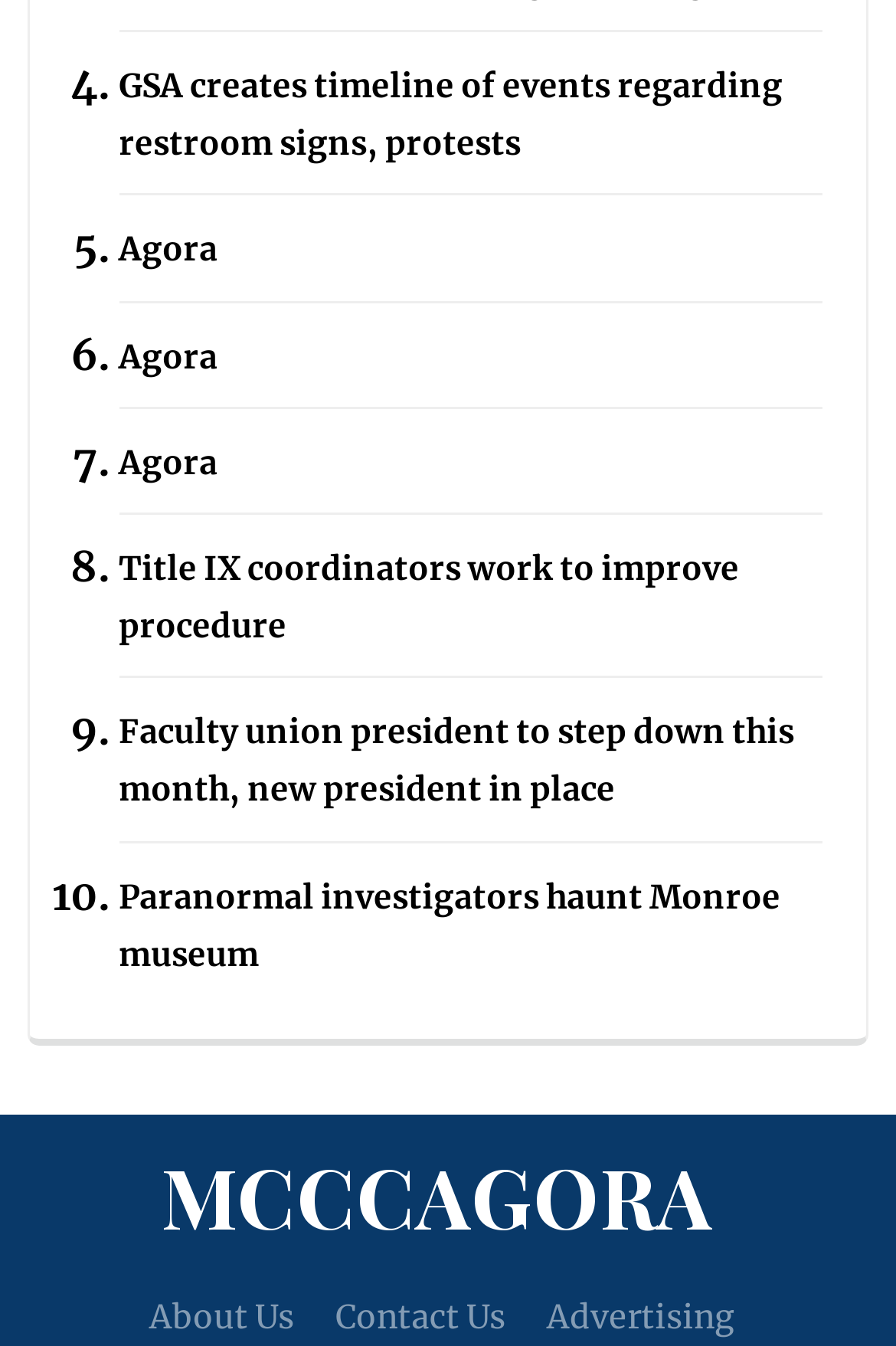Determine the bounding box coordinates of the clickable region to follow the instruction: "visit Agora".

[0.133, 0.17, 0.243, 0.201]